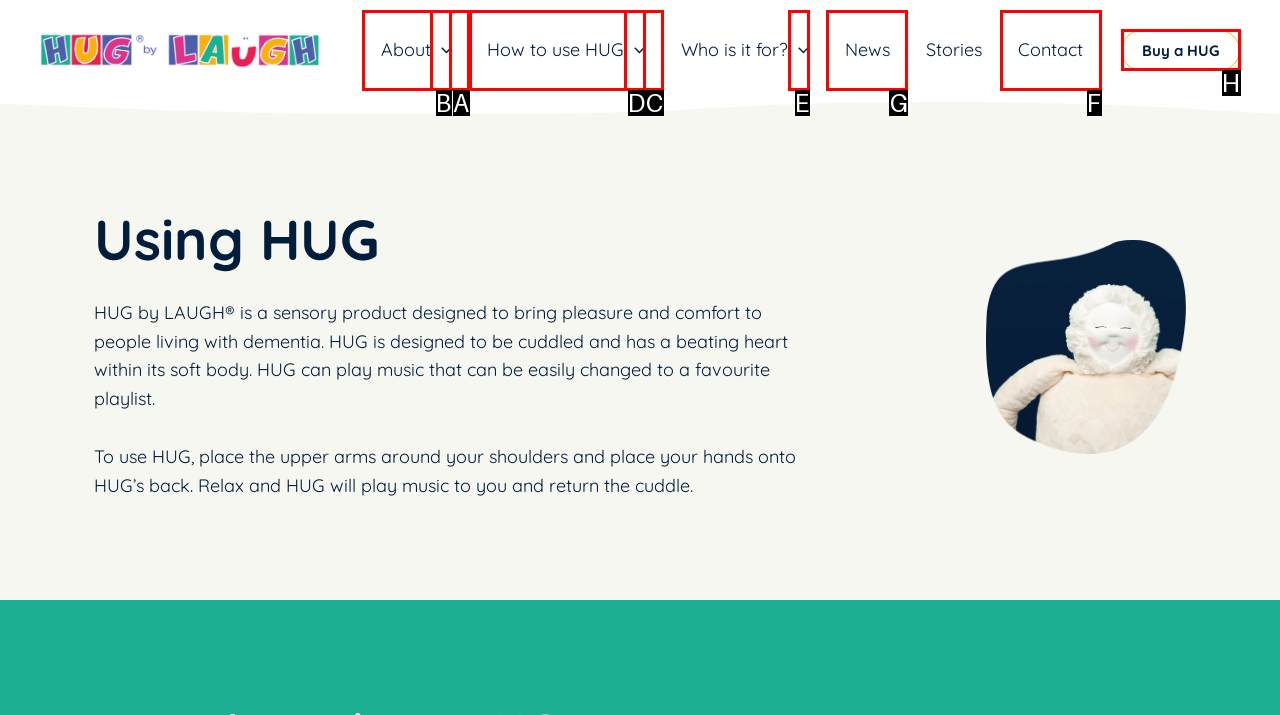Select the appropriate letter to fulfill the given instruction: Click on News
Provide the letter of the correct option directly.

G